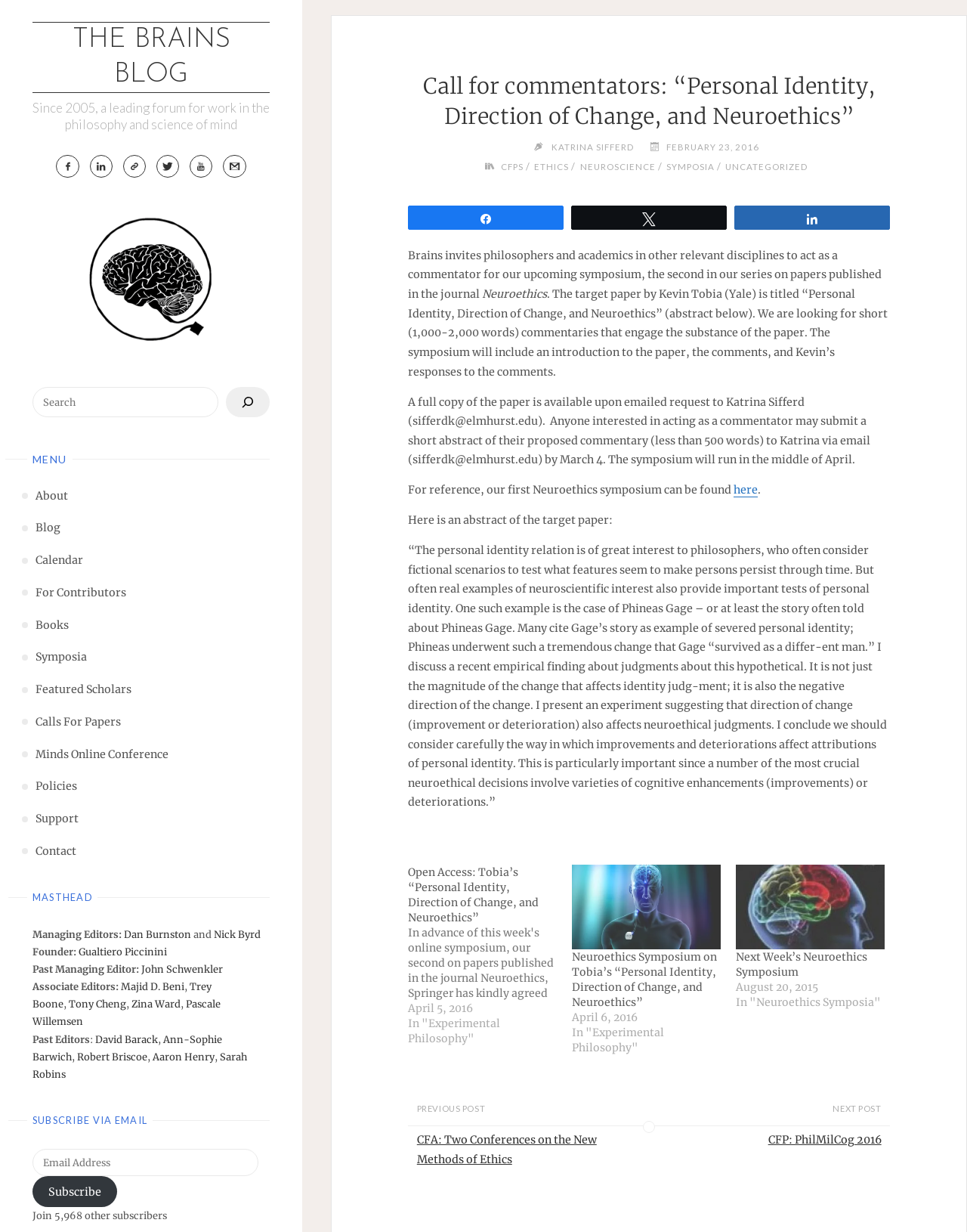What is the name of the blog?
Look at the image and answer the question using a single word or phrase.

The Brains Blog